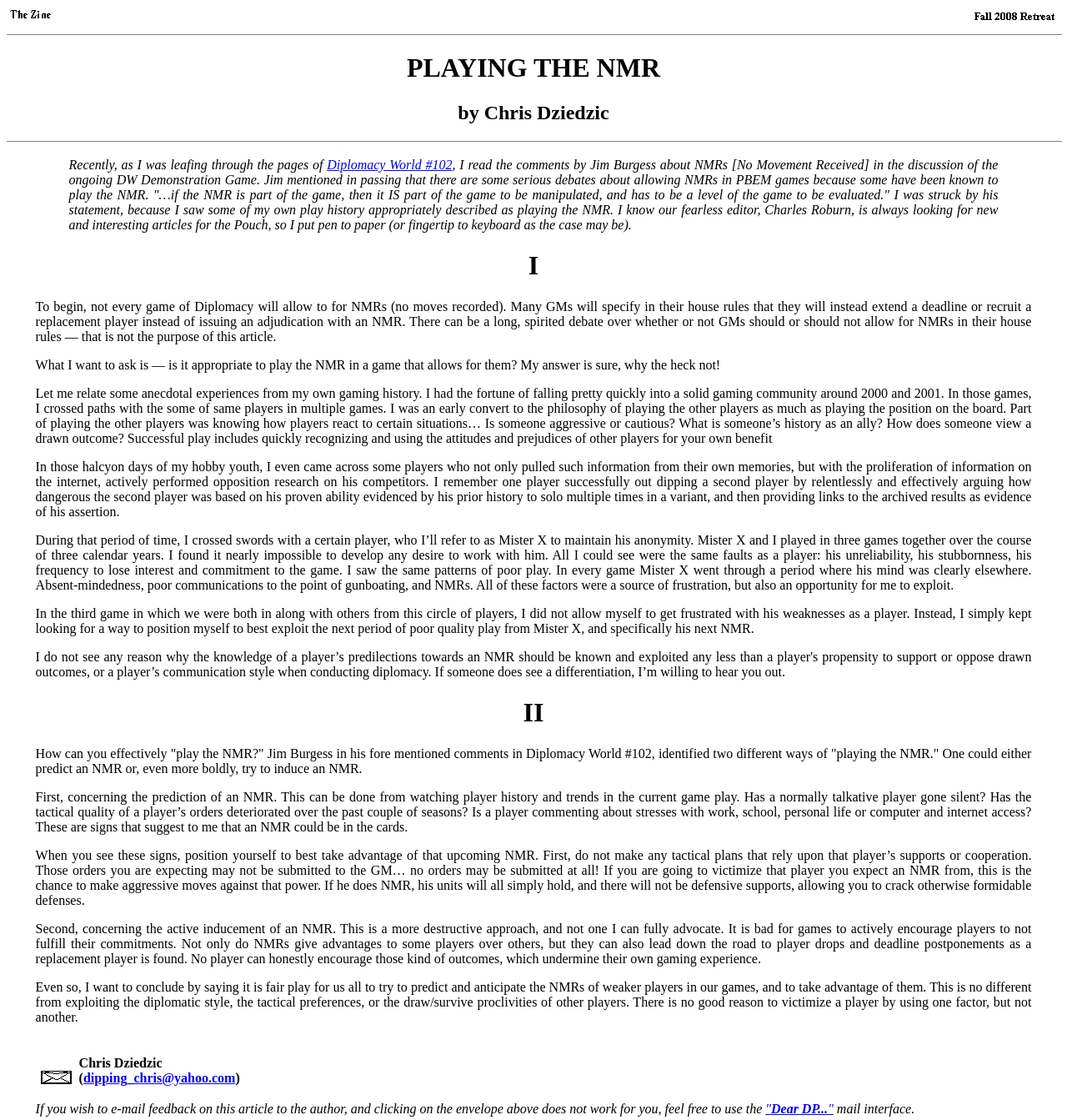Refer to the image and answer the question with as much detail as possible: What is the topic of the article?

The topic of the article is about playing the NMR (No Movement Received) in Diplomacy games, which is discussed in detail by the author Chris Dziedzic.